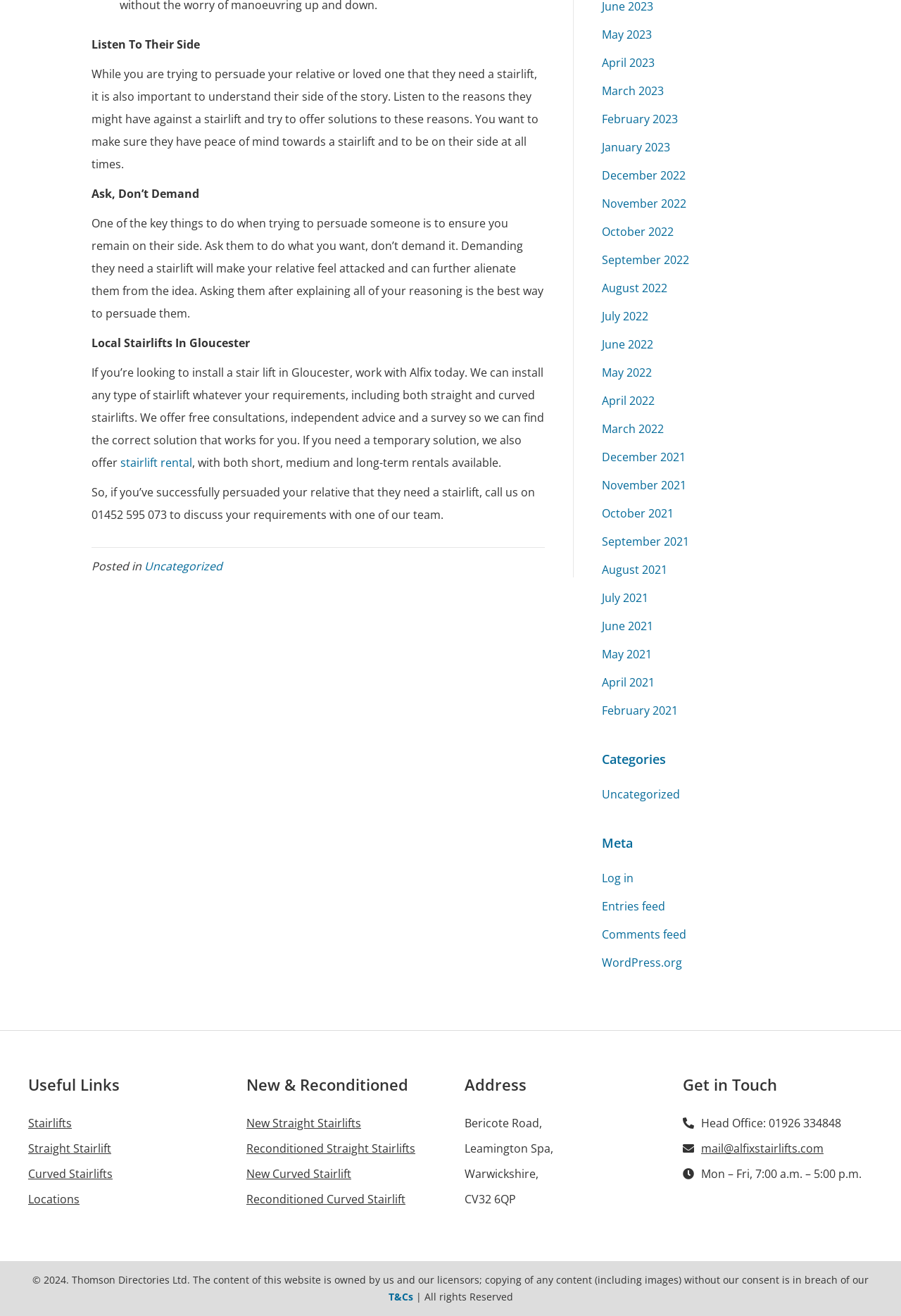Find the bounding box coordinates for the area that should be clicked to accomplish the instruction: "Contact Alfix for stairlift installation in Gloucester".

[0.102, 0.277, 0.604, 0.357]